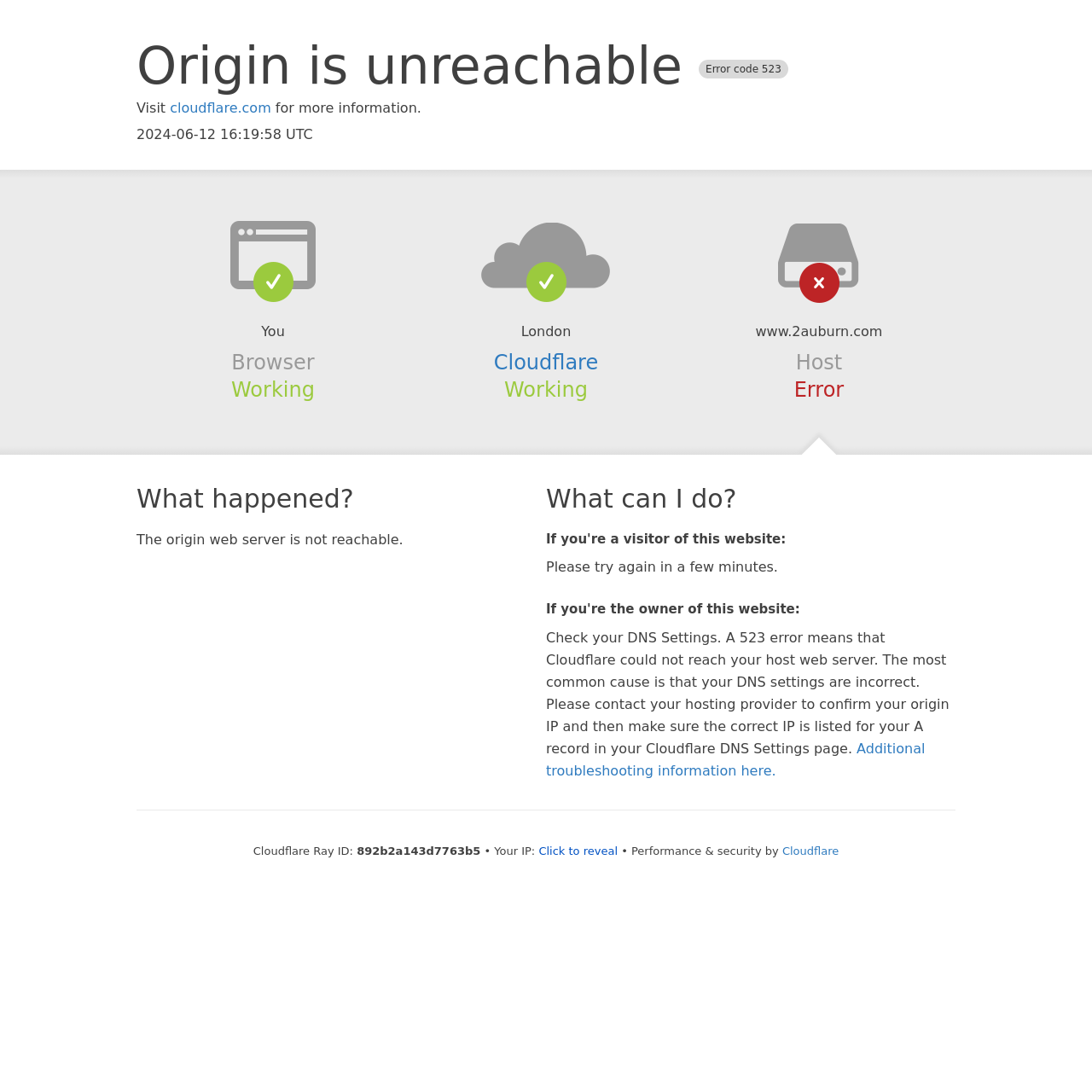What is the current status of the browser?
Give a one-word or short-phrase answer derived from the screenshot.

Working